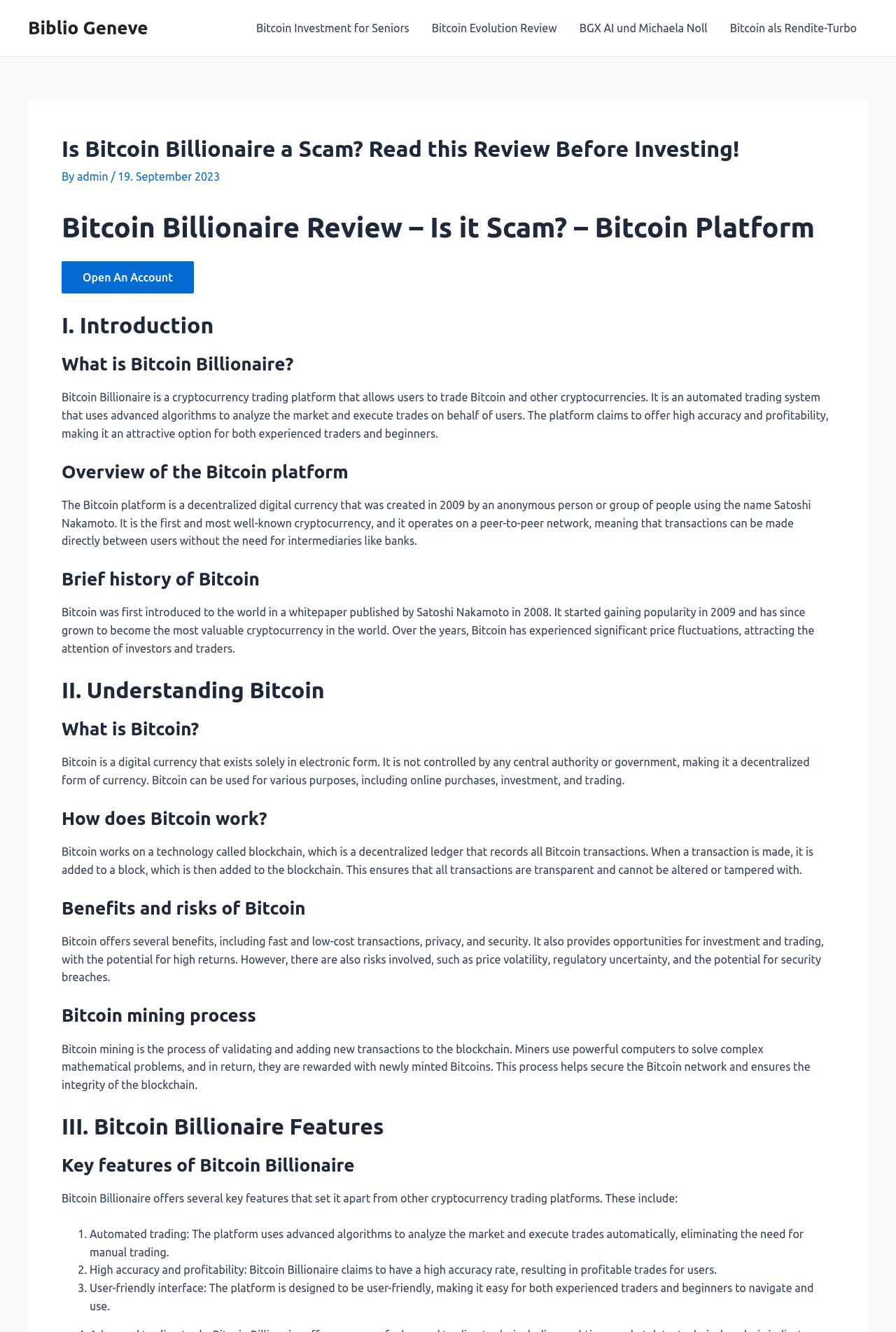Generate the text content of the main heading of the webpage.

Is Bitcoin Billionaire a Scam? Read this Review Before Investing!